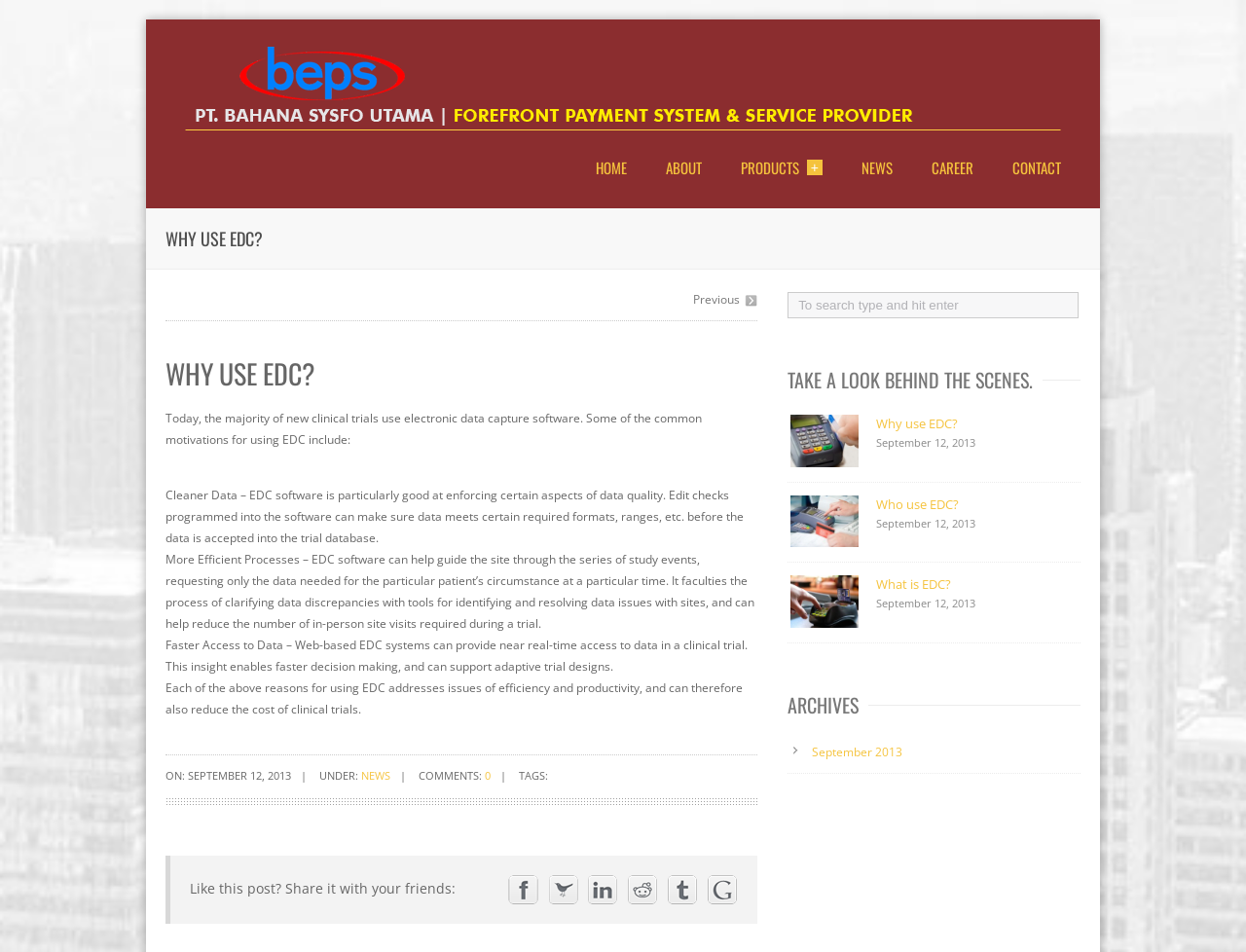Determine the bounding box coordinates of the section to be clicked to follow the instruction: "Click on HOME". The coordinates should be given as four float numbers between 0 and 1, formatted as [left, top, right, bottom].

[0.466, 0.158, 0.515, 0.193]